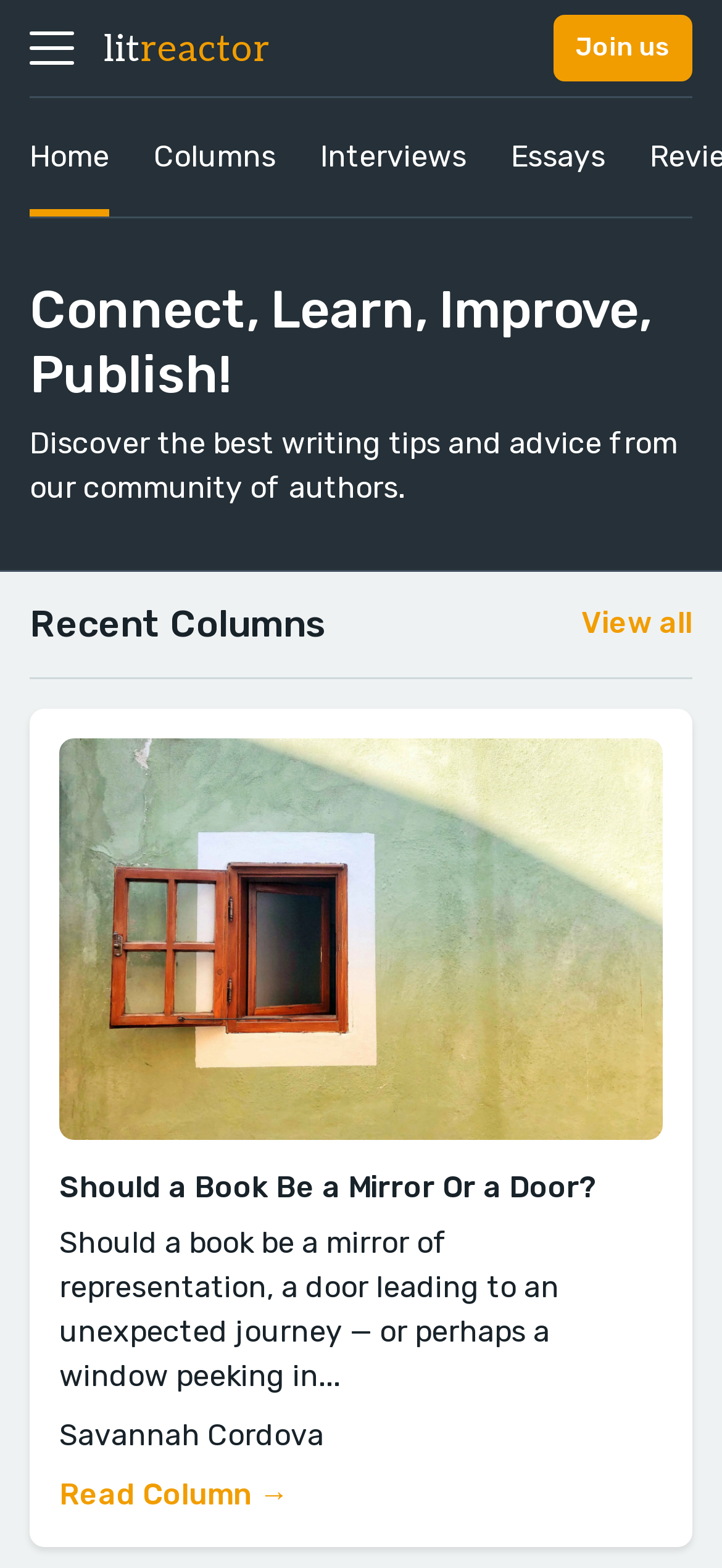What is the navigation menu item after 'Home'?
Provide a detailed answer to the question using information from the image.

The navigation menu on the webpage features a series of links, with 'Home' being the first item, followed by 'Columns', suggesting that the navigation menu item after 'Home' is 'Columns'.